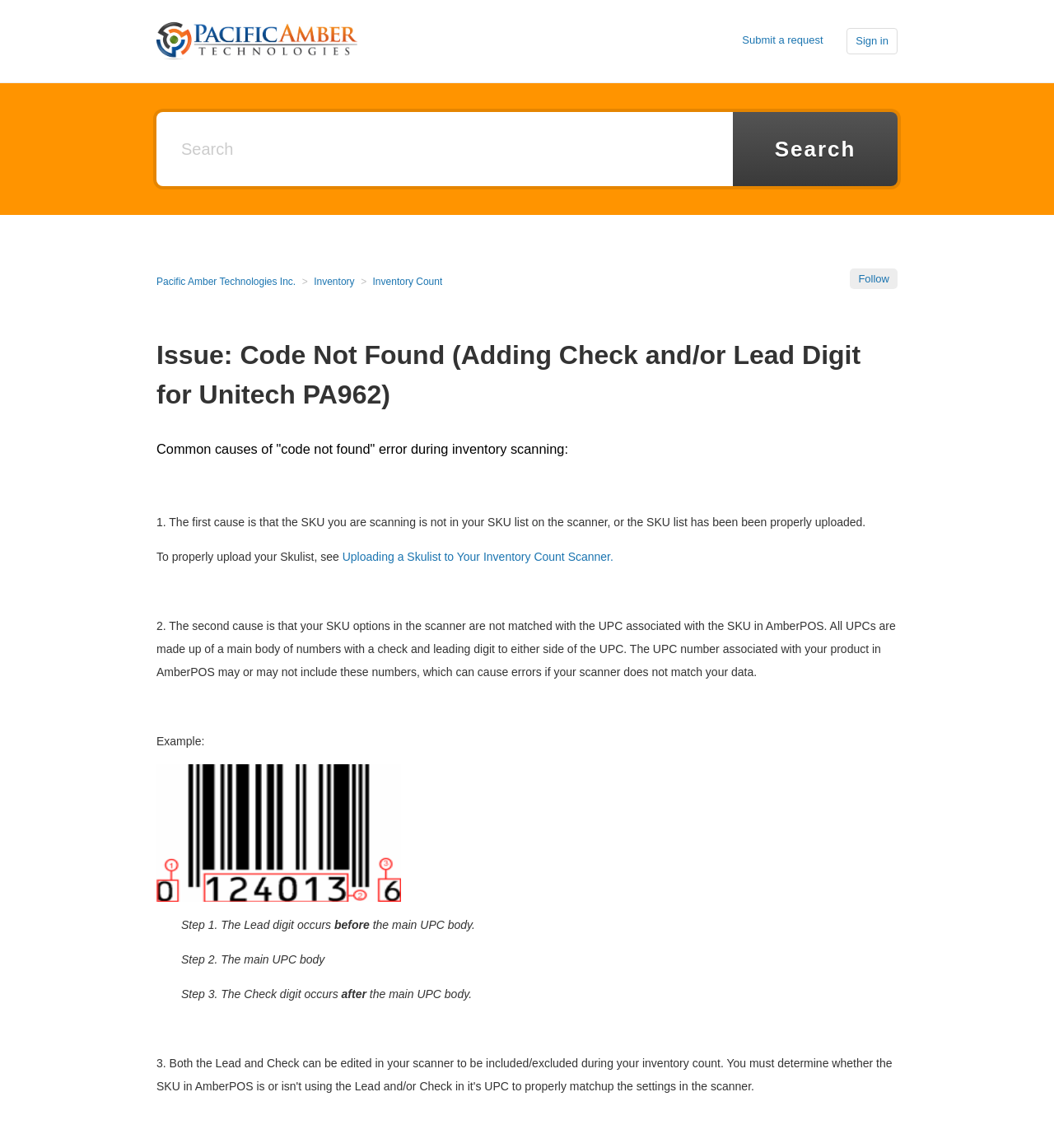What is the first cause of 'code not found' error?
Please provide a comprehensive answer based on the contents of the image.

The first cause of 'code not found' error is that the SKU being scanned is not in the scanner's list, or the list has not been properly uploaded. This is stated in the webpage as the first common cause of this error.